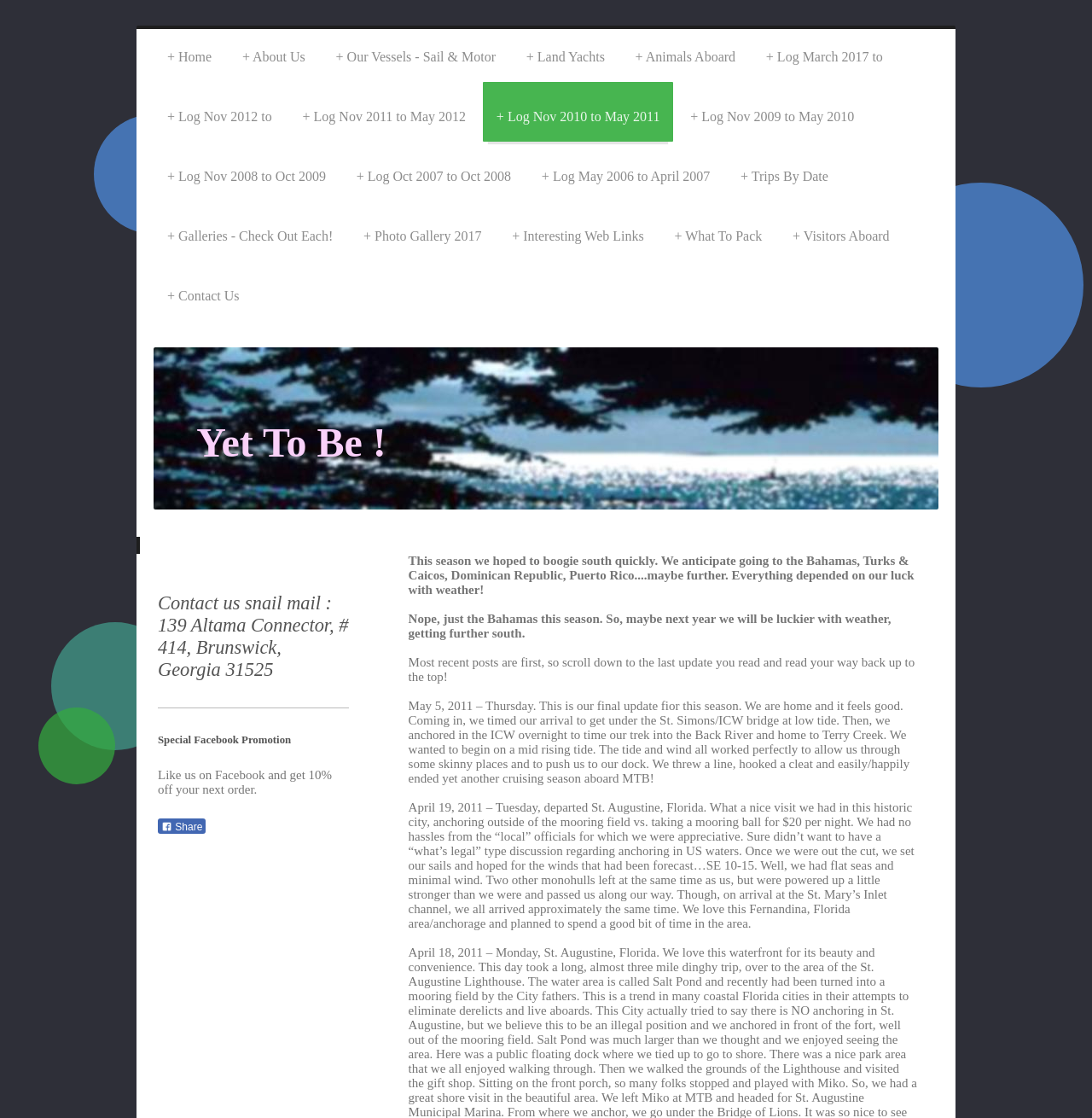Please give the bounding box coordinates of the area that should be clicked to fulfill the following instruction: "Contact us through snail mail". The coordinates should be in the format of four float numbers from 0 to 1, i.e., [left, top, right, bottom].

[0.145, 0.53, 0.319, 0.609]